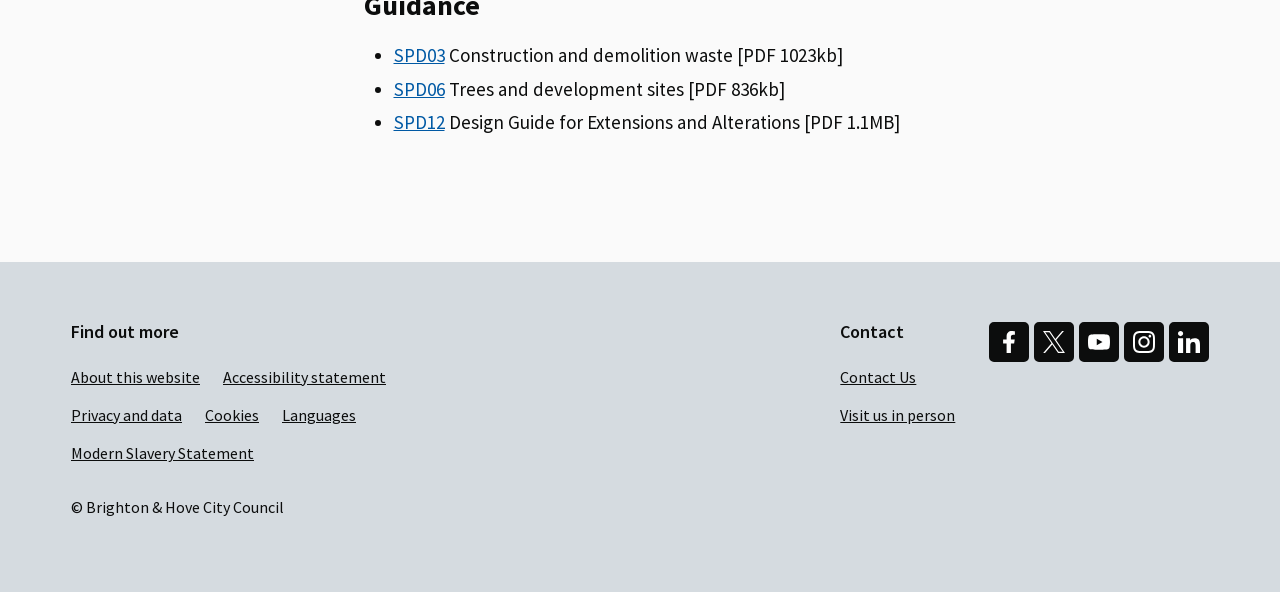Return the bounding box coordinates of the UI element that corresponds to this description: "Modern Slavery Statement". The coordinates must be given as four float numbers in the range of 0 and 1, [left, top, right, bottom].

[0.055, 0.742, 0.198, 0.79]